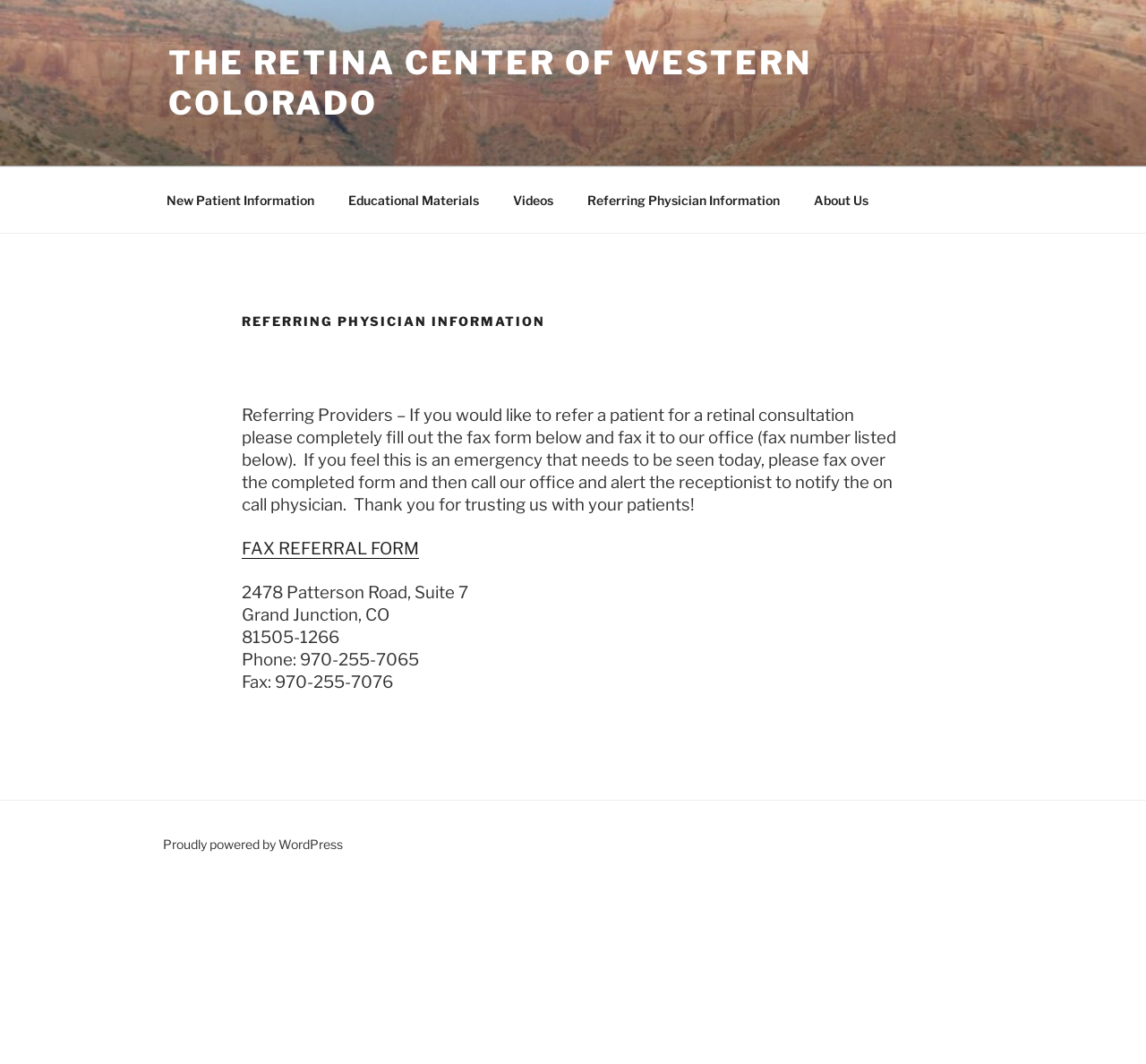Using the elements shown in the image, answer the question comprehensively: What is the purpose of the fax referral form?

I inferred this by reading the text above the fax referral form link, which says 'If you would like to refer a patient for a retinal consultation please completely fill out the fax form below and fax it to our office'.